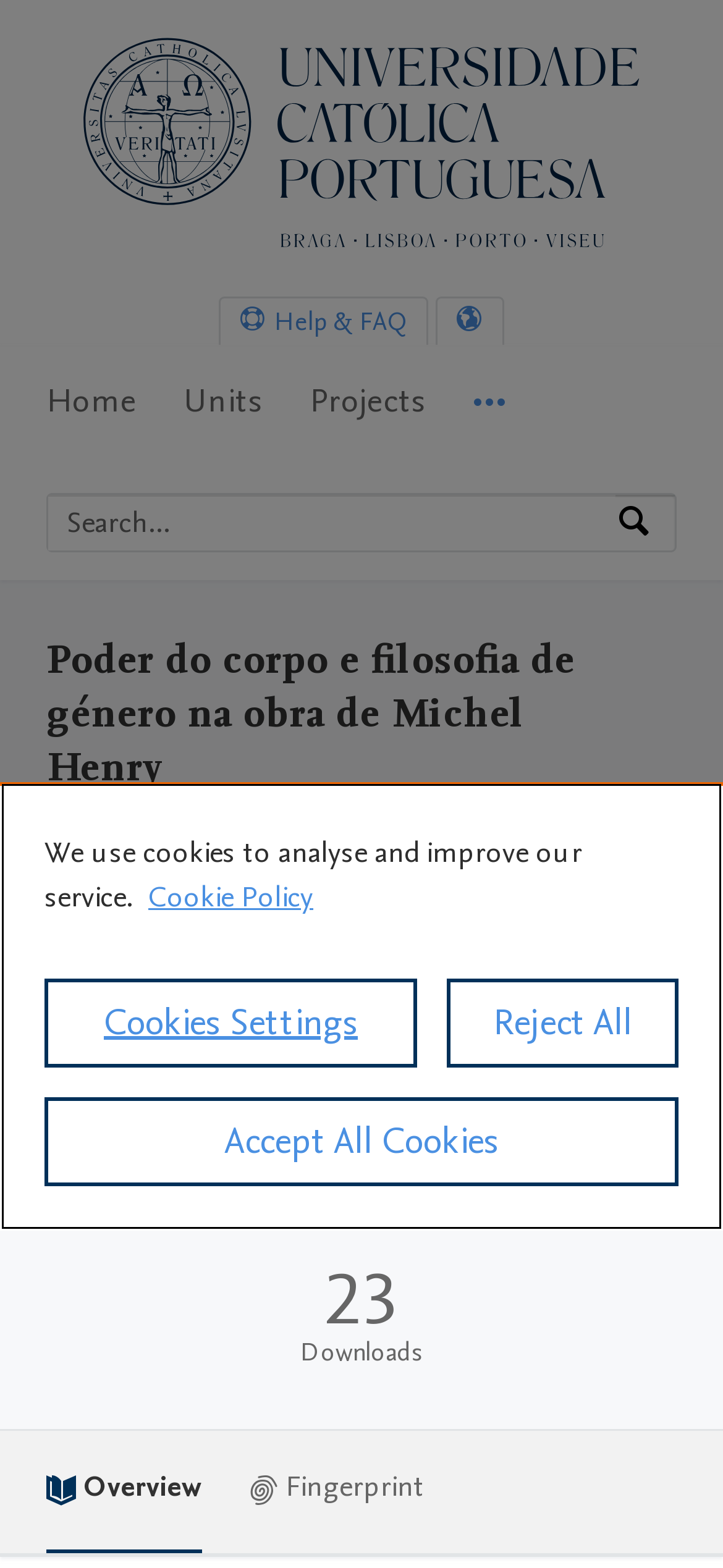Based on the visual content of the image, answer the question thoroughly: What is the name of the university?

I found the answer by looking at the logo link at the top of the page, which says 'Ciência-UCP | Universidade Católica Portuguesa Home Ciência-UCP | Universidade Católica Portuguesa Logo'.